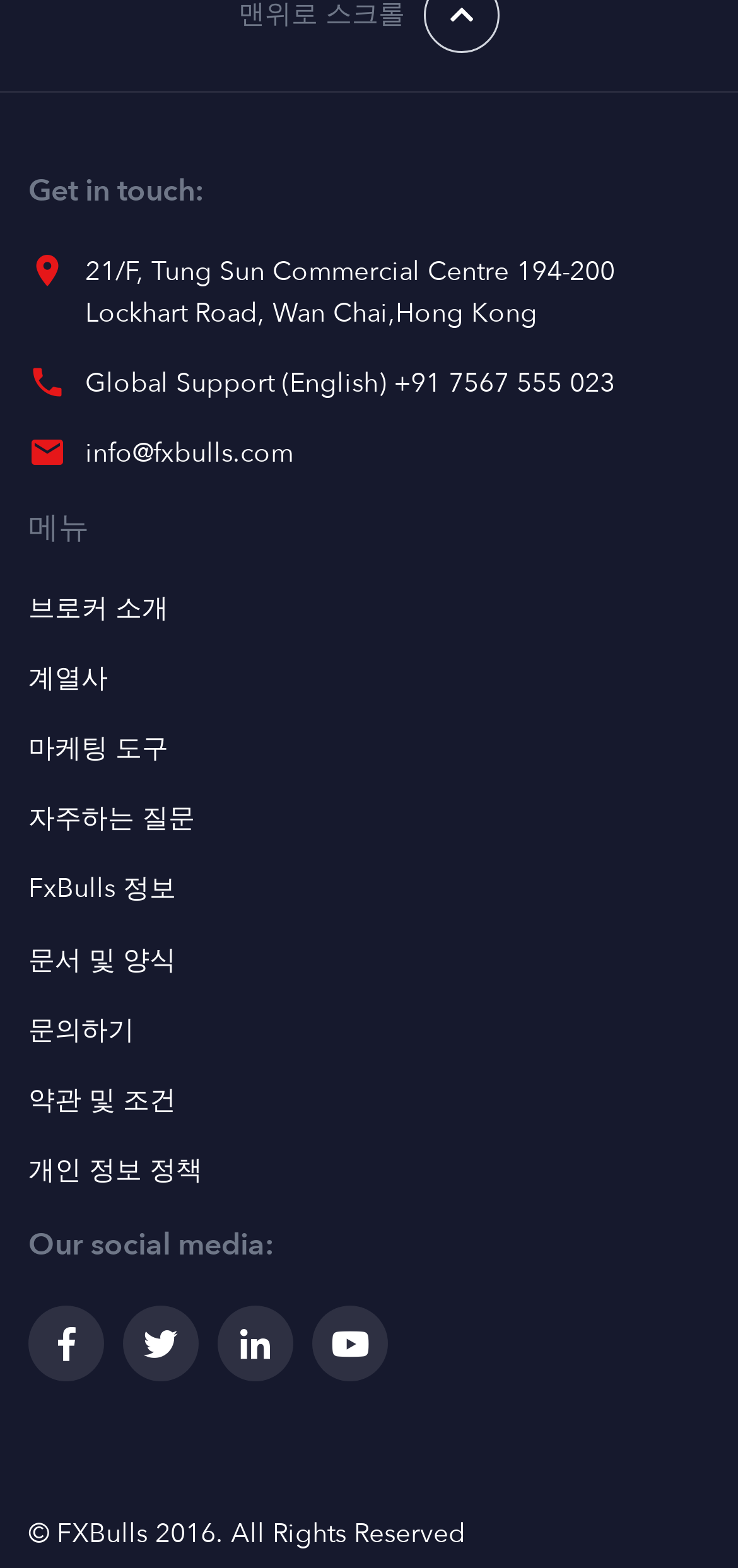Please give a concise answer to this question using a single word or phrase: 
What is the address of FxBulls?

21/F, Tung Sun Commercial Centre 194-200 Lockhart Road, Wan Chai,Hong Kong